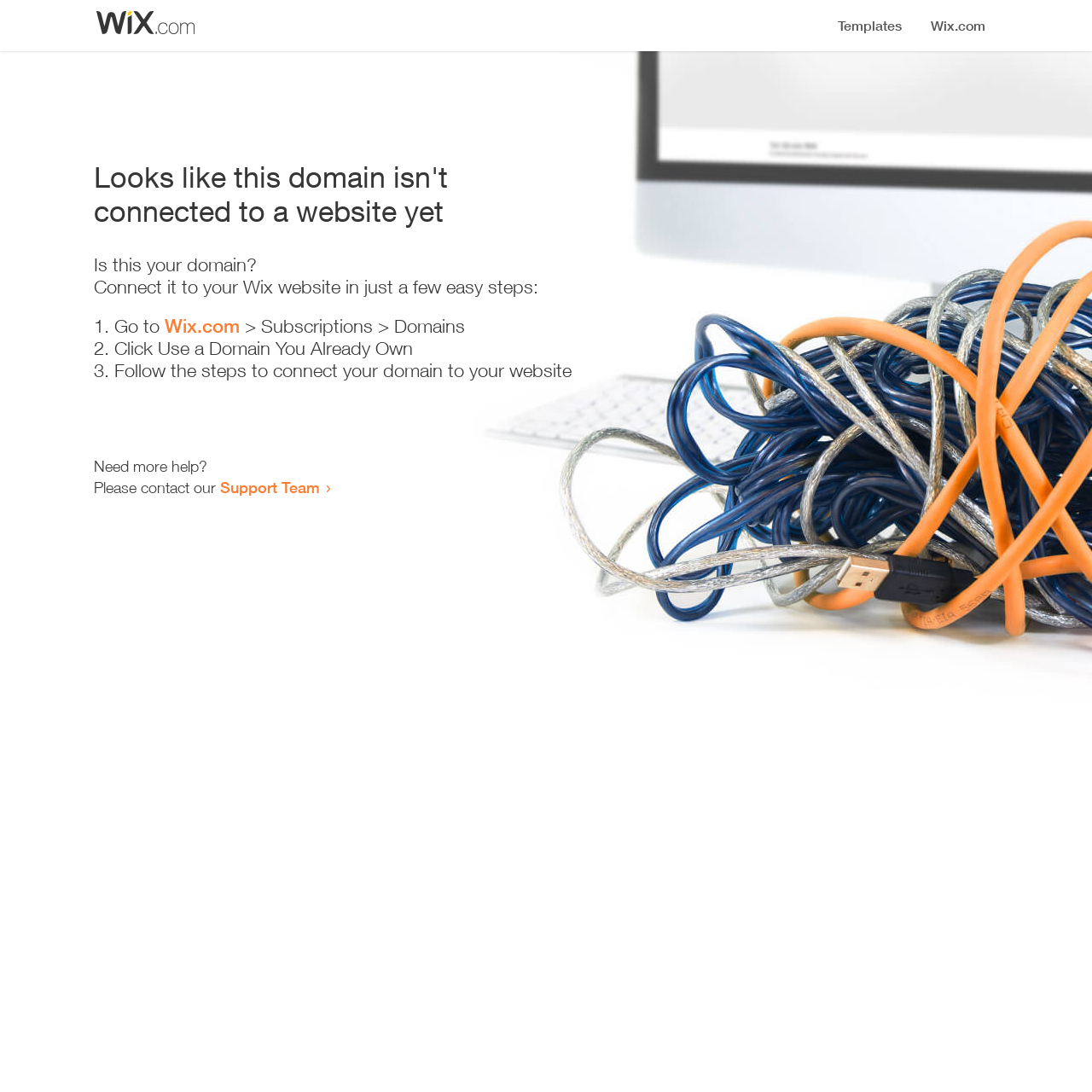Bounding box coordinates are specified in the format (top-left x, top-left y, bottom-right x, bottom-right y). All values are floating point numbers bounded between 0 and 1. Please provide the bounding box coordinate of the region this sentence describes: Wix.com

[0.151, 0.288, 0.22, 0.309]